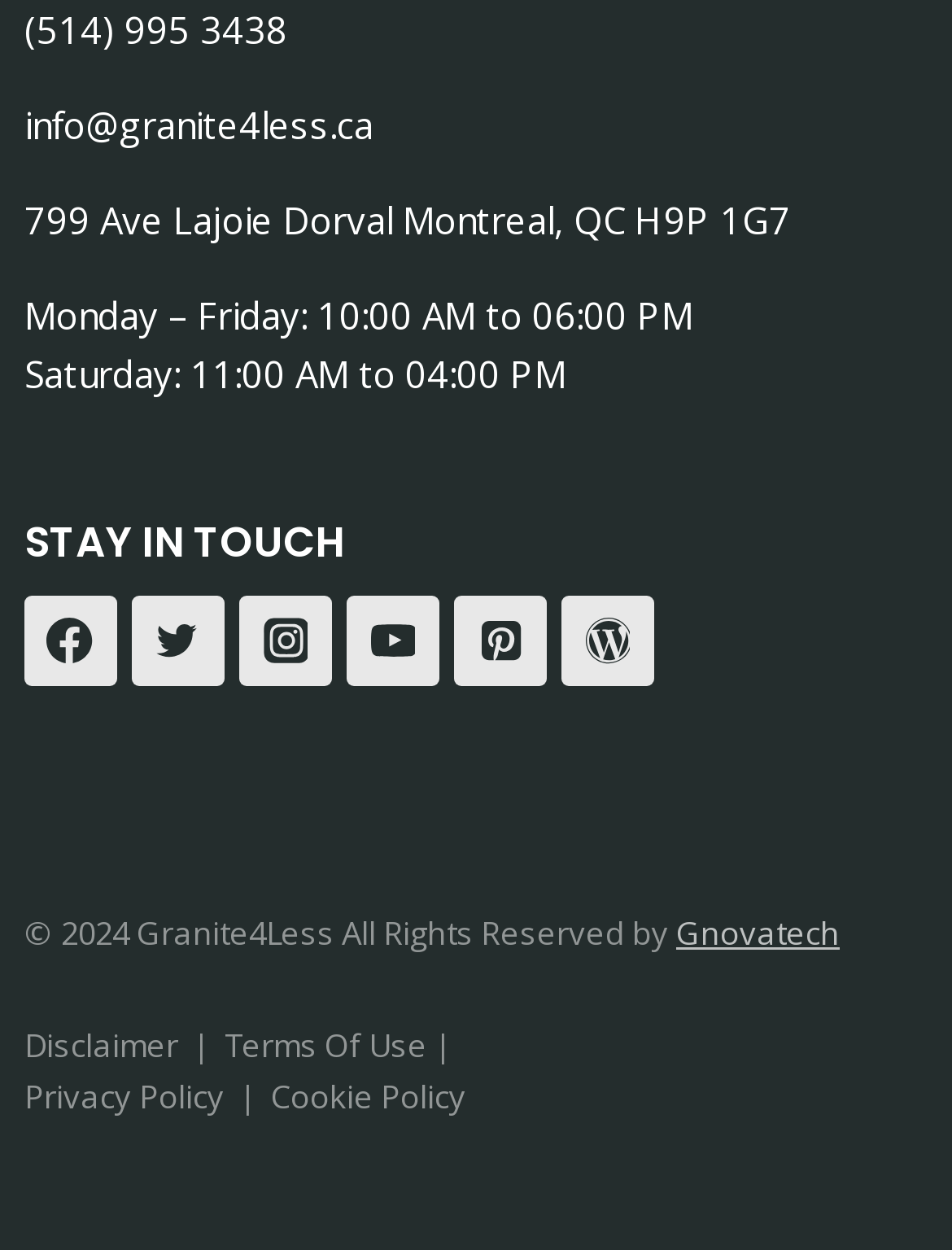What is the address of Granite4Less?
Please provide a comprehensive answer based on the information in the image.

The address of Granite4Less can be found at the top of the webpage, in the third link element, which is '799 Ave Lajoie Dorval Montreal, QC H9P 1G7'.